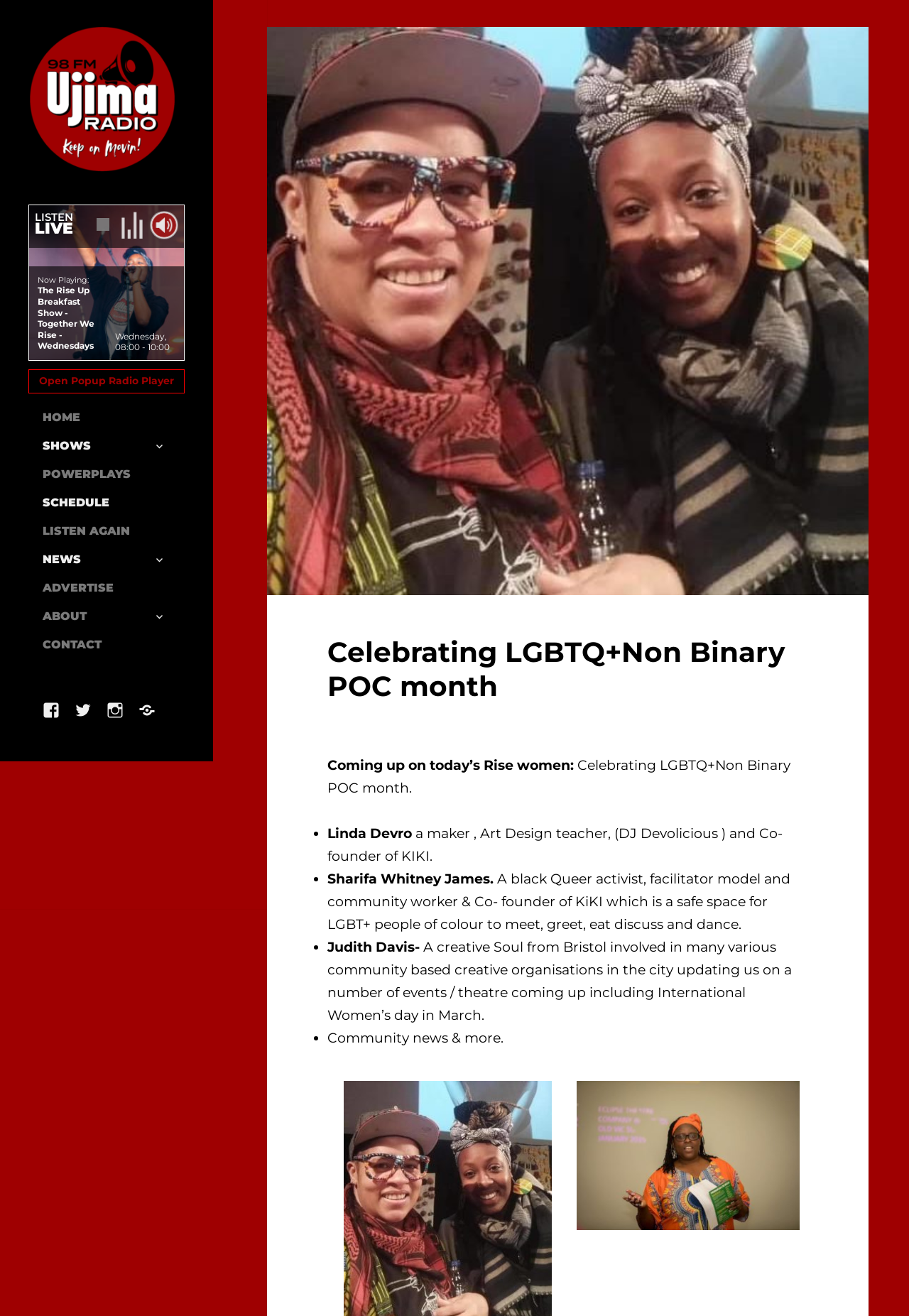Provide a brief response to the question below using a single word or phrase: 
What is the name of the radio show?

The Rise Up Breakfast Show